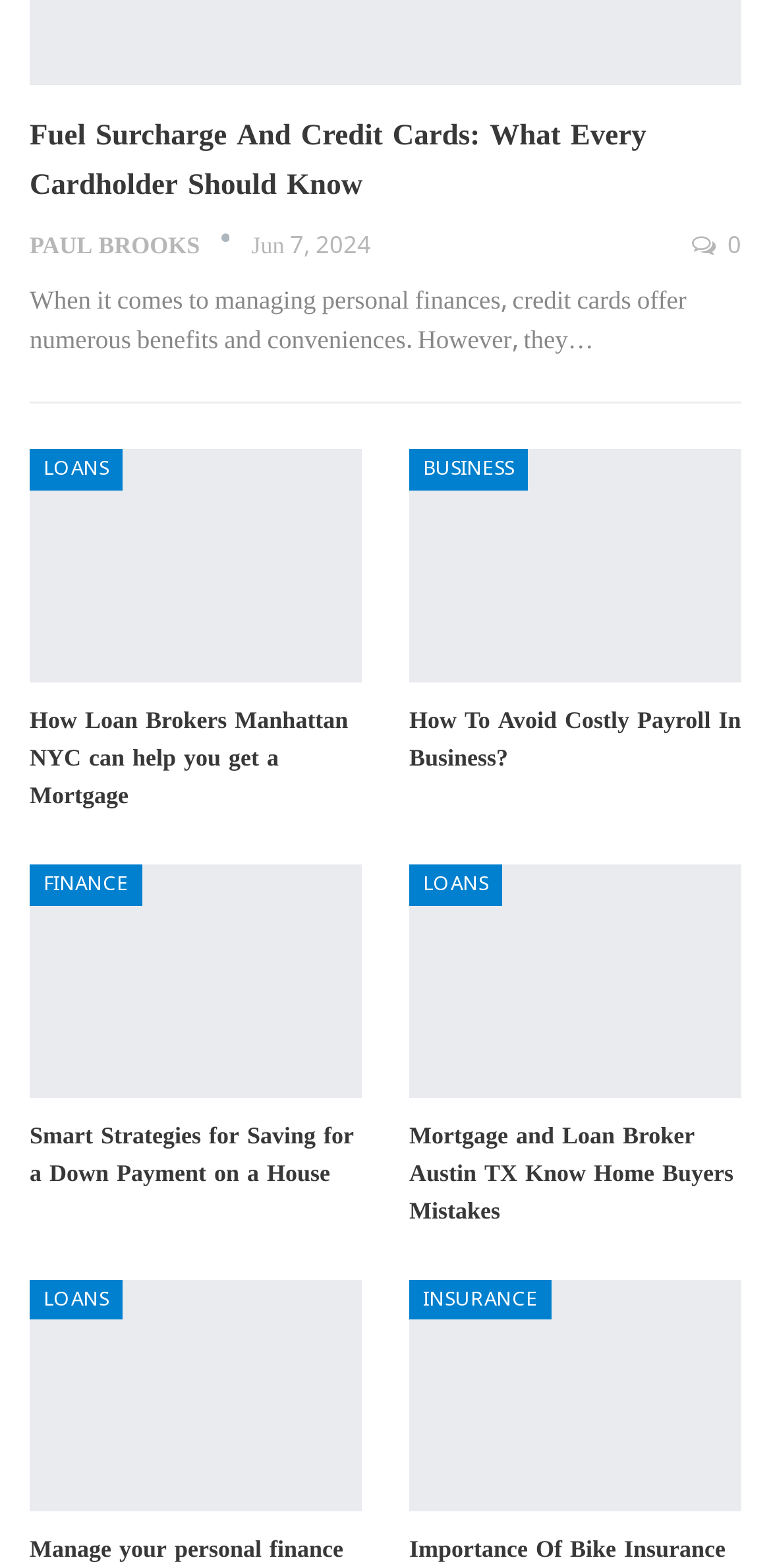Please analyze the image and give a detailed answer to the question:
What is the topic of the last article?

The last article on the webpage has a link with the text 'Importance Of Bike Insurance For Imported Bikes', which indicates that the topic of the article is related to bike insurance for imported bikes.